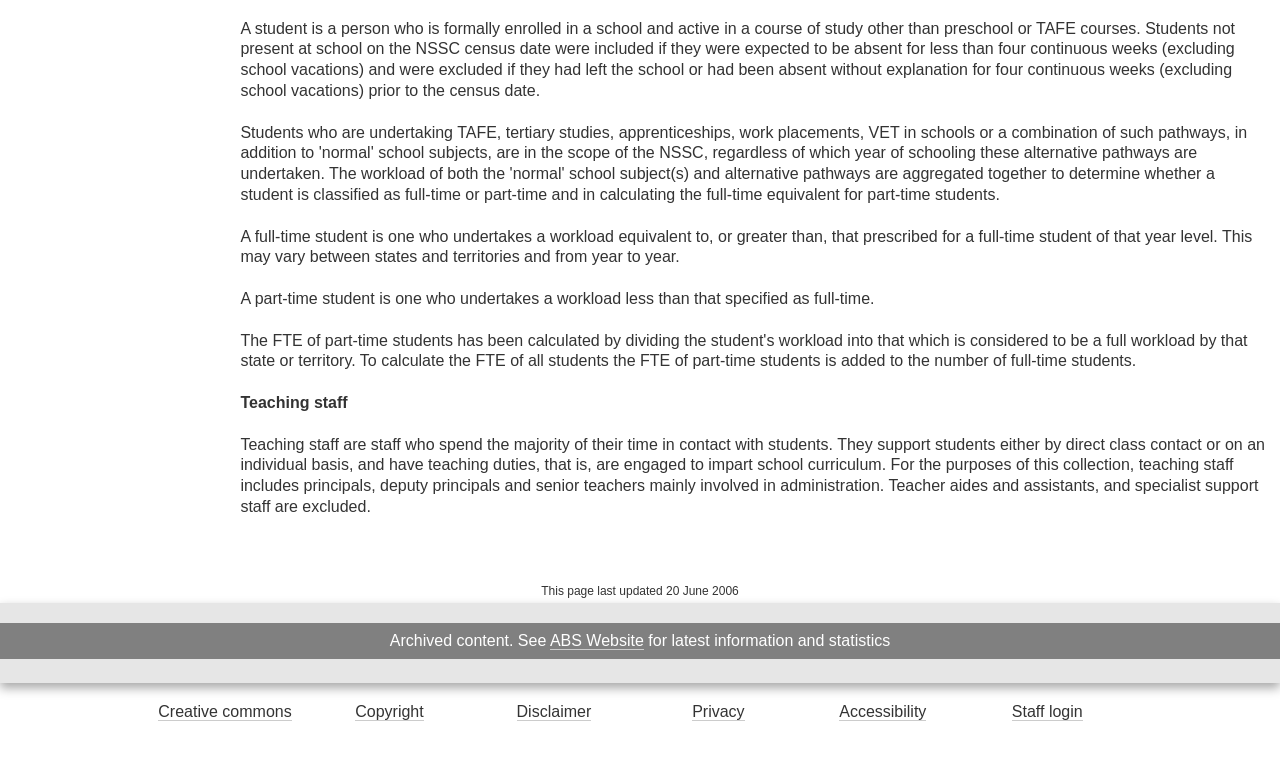What is the role of teaching staff?
Answer the question based on the image using a single word or a brief phrase.

Support students through direct class contact or individually